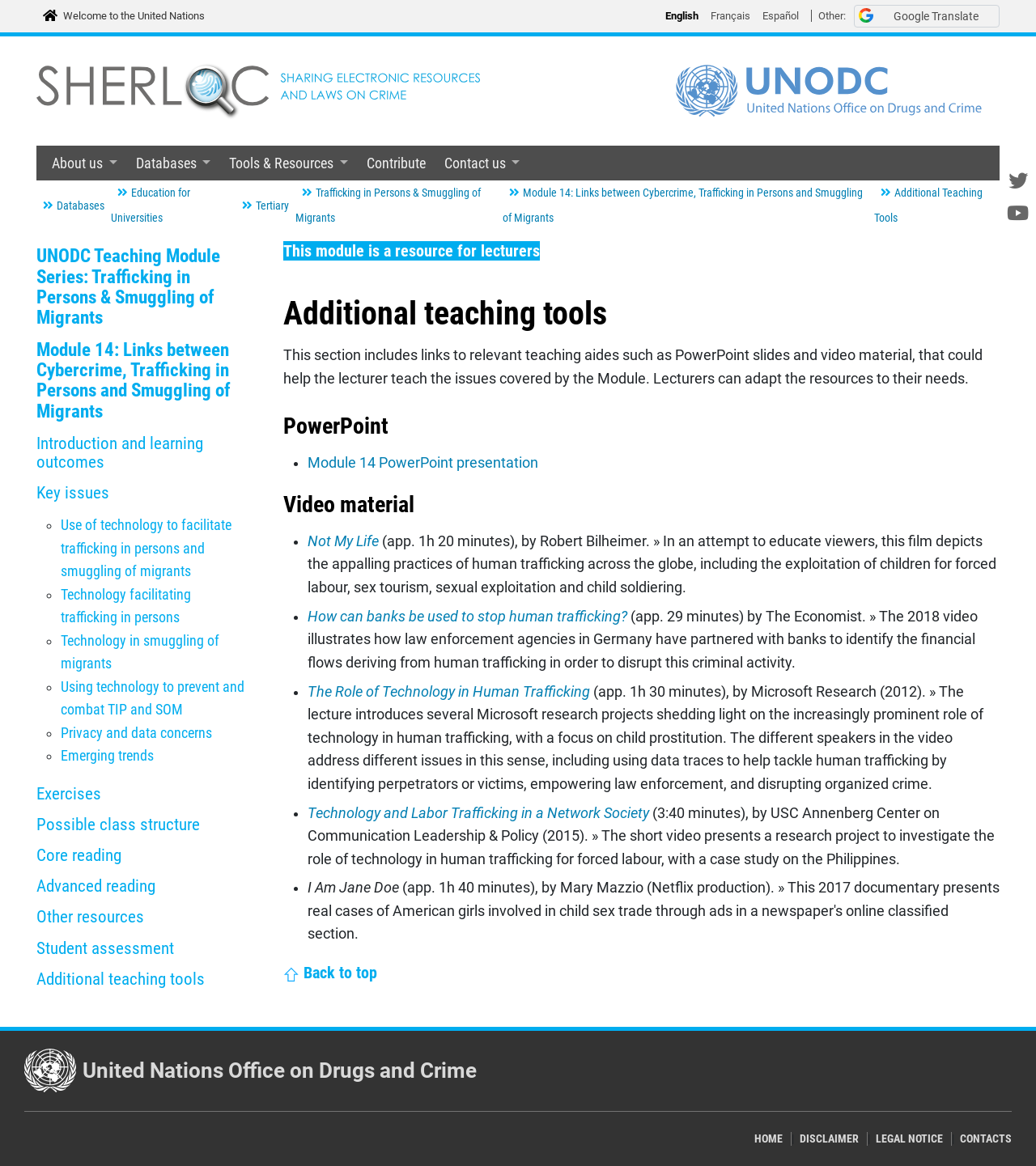Identify the bounding box coordinates of the element that should be clicked to fulfill this task: "Read the 'Introduction and learning outcomes' section". The coordinates should be provided as four float numbers between 0 and 1, i.e., [left, top, right, bottom].

[0.035, 0.372, 0.238, 0.404]